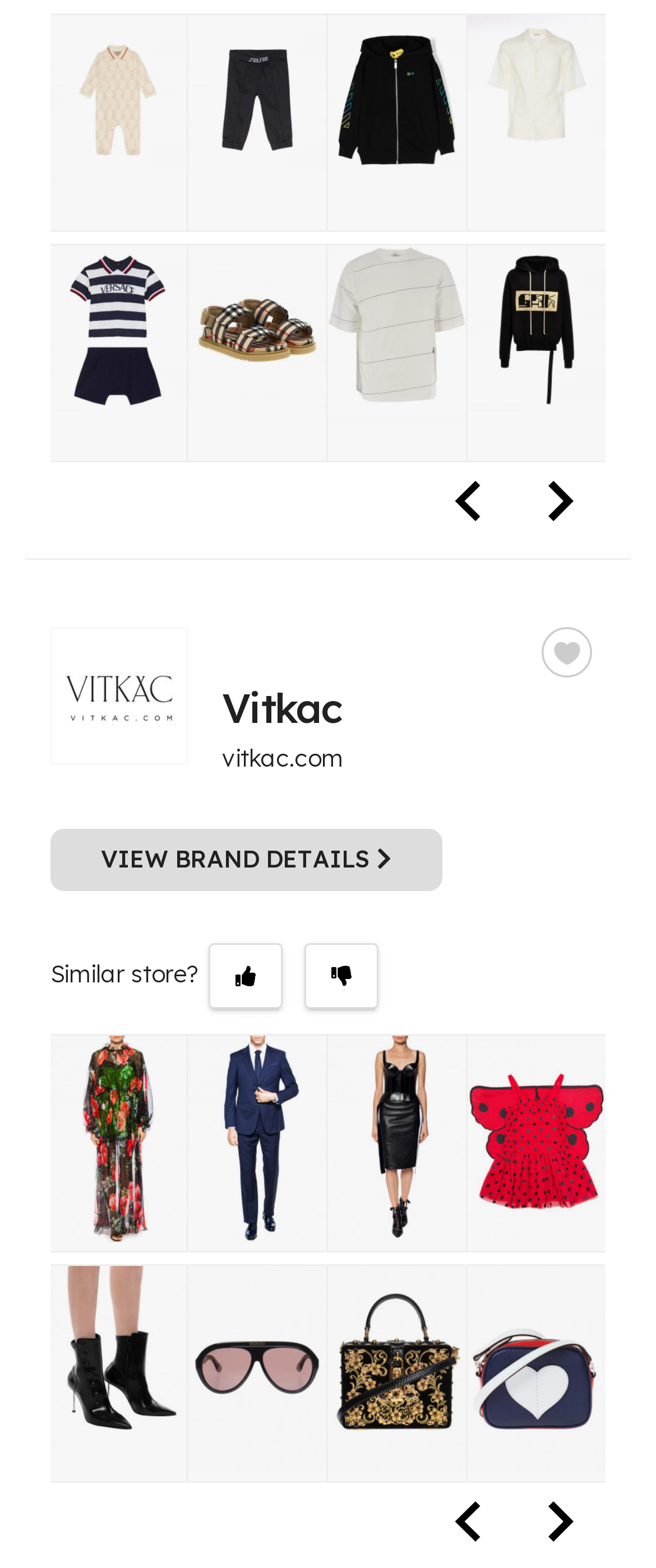Please identify the bounding box coordinates of the clickable area that will fulfill the following instruction: "Click on the store logo". The coordinates should be in the format of four float numbers between 0 and 1, i.e., [left, top, right, bottom].

[0.079, 0.401, 0.285, 0.487]